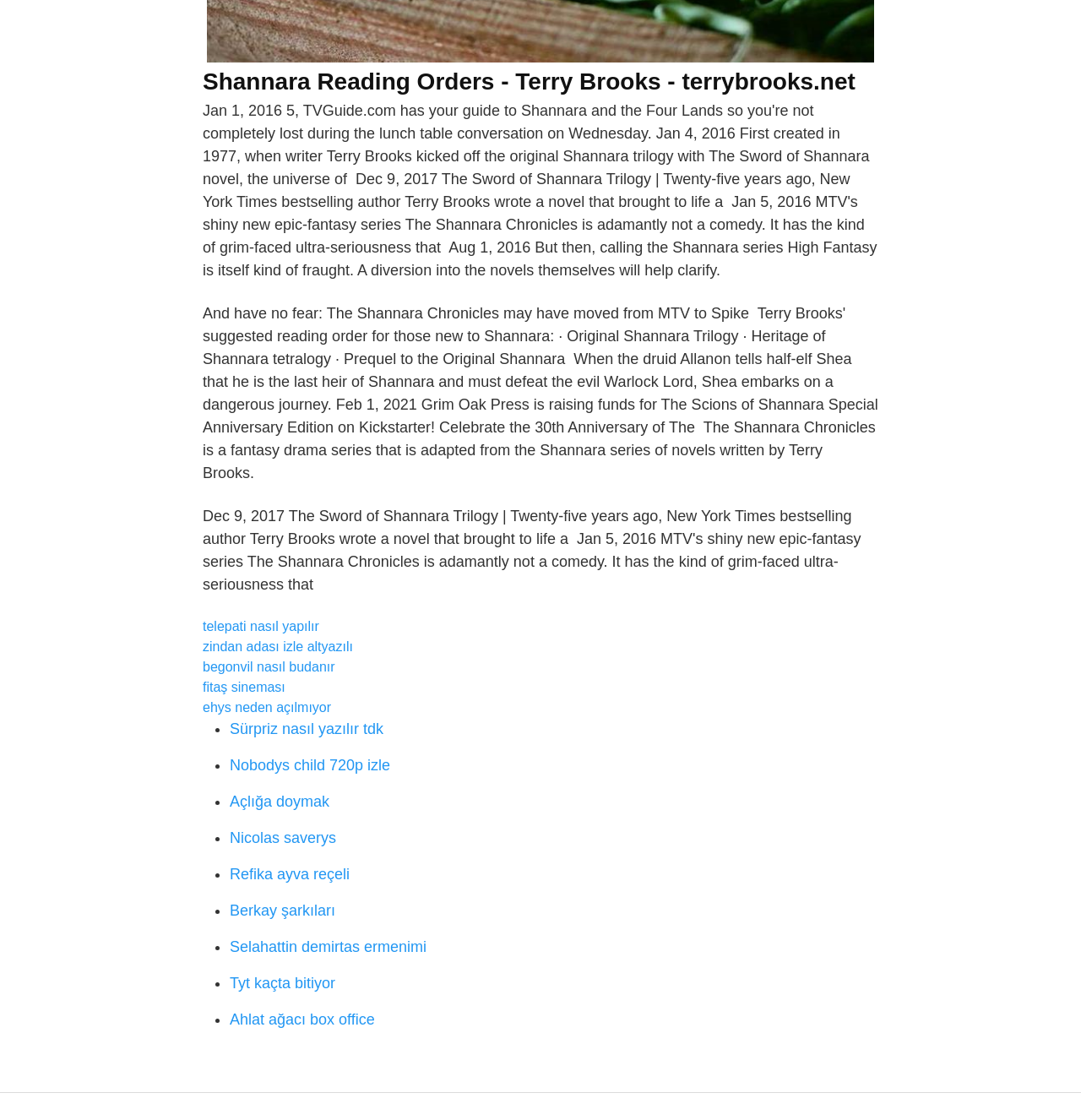Find the bounding box coordinates for the UI element whose description is: "Ahlat ağacı box office". The coordinates should be four float numbers between 0 and 1, in the format [left, top, right, bottom].

[0.212, 0.902, 0.347, 0.918]